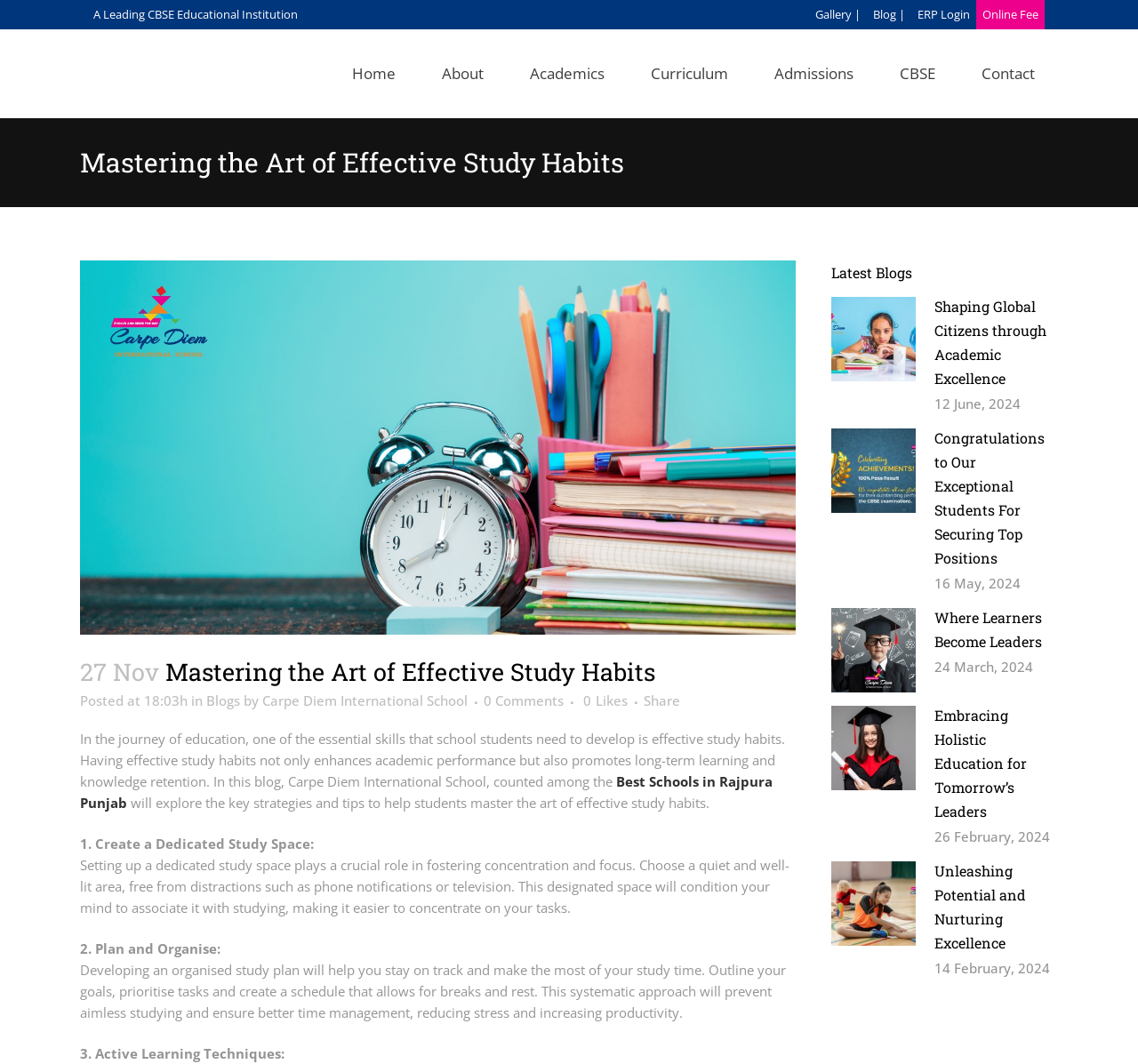Please find the bounding box coordinates of the clickable region needed to complete the following instruction: "Visit the 'About' page". The bounding box coordinates must consist of four float numbers between 0 and 1, i.e., [left, top, right, bottom].

[0.368, 0.028, 0.445, 0.111]